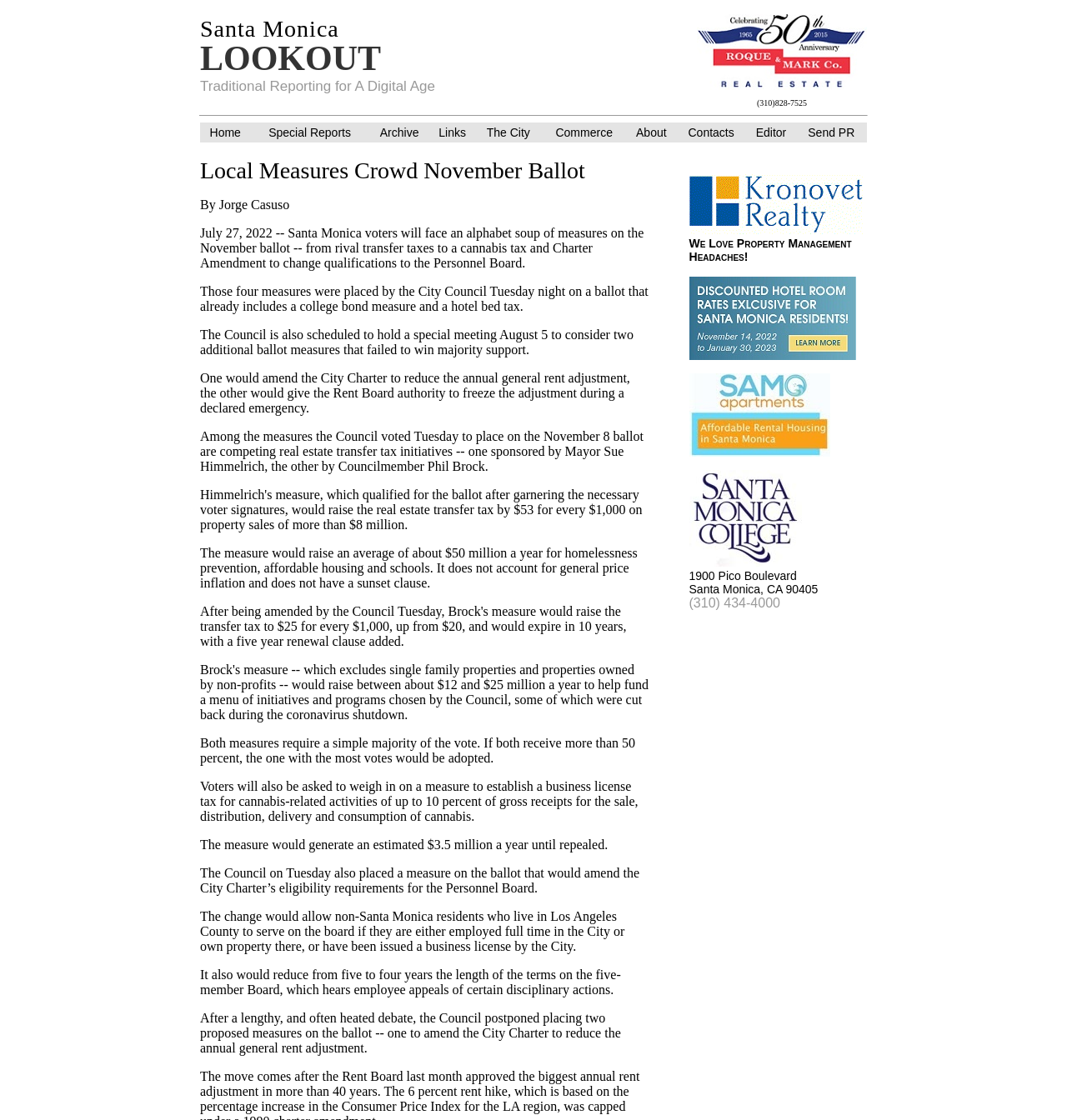Respond with a single word or phrase to the following question: What is the purpose of the table in the middle of the page?

To display local measures